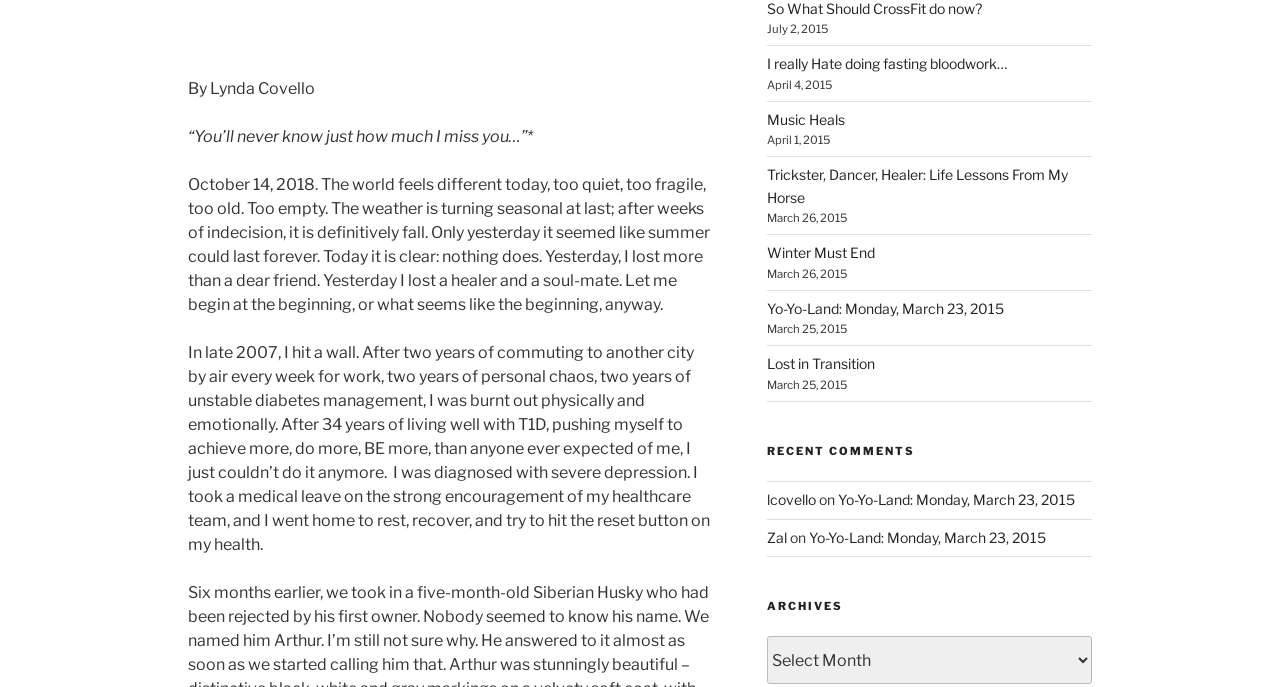Point out the bounding box coordinates of the section to click in order to follow this instruction: "Click on the link 'Arthur'".

[0.147, 0.057, 0.556, 0.085]